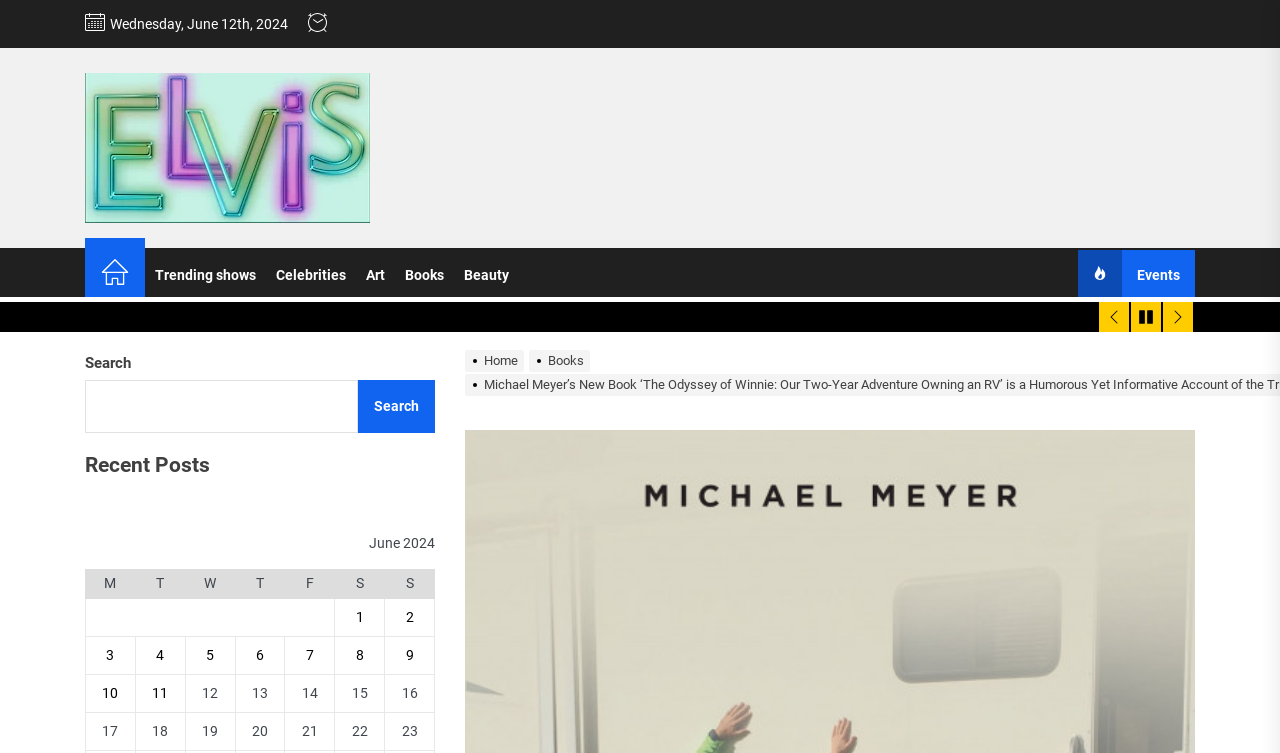Provide a short answer using a single word or phrase for the following question: 
What is the purpose of the search box on the webpage?

To search for posts